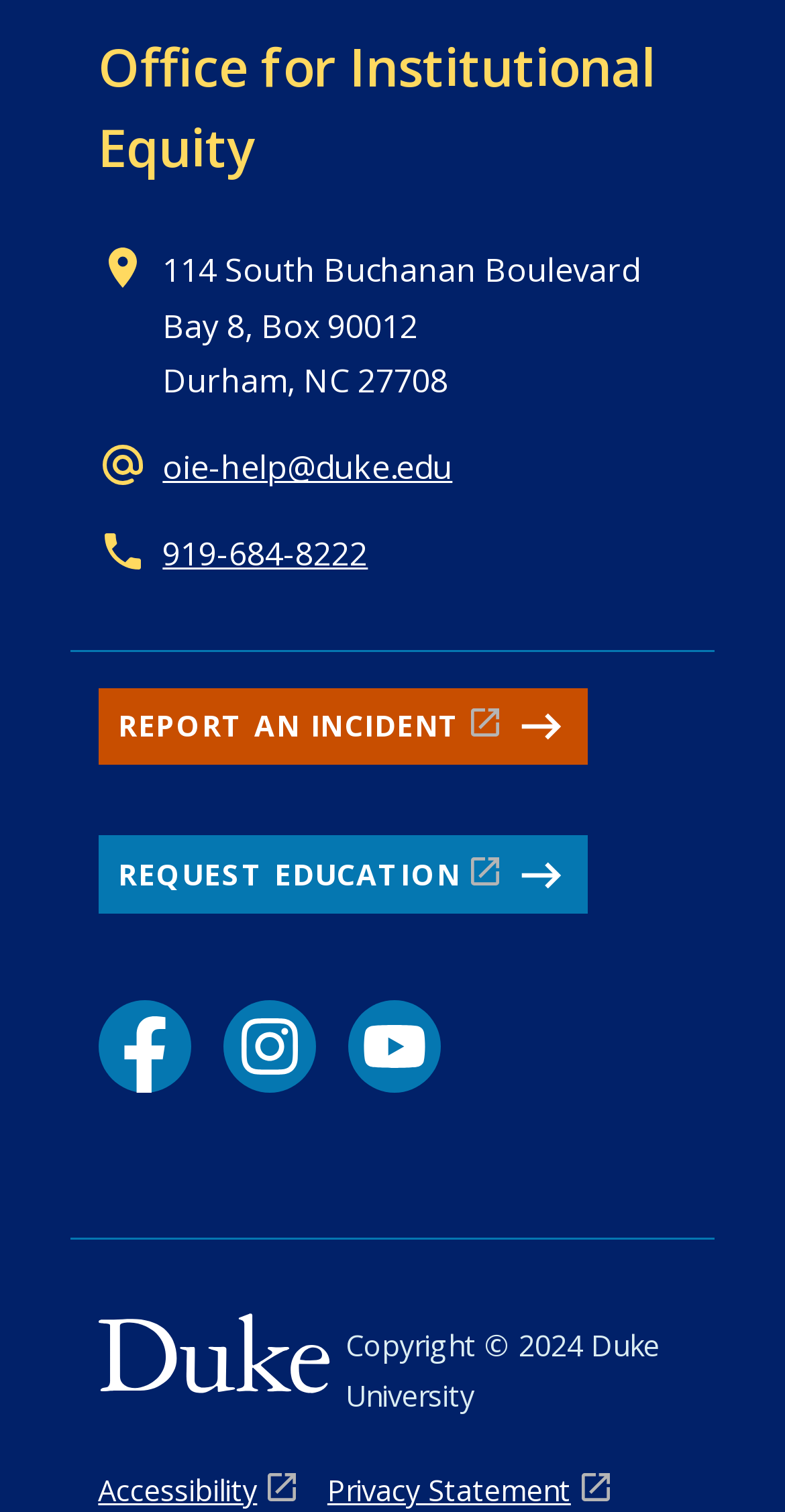Please mark the clickable region by giving the bounding box coordinates needed to complete this instruction: "Click the 'REPORT AN INCIDENT' link".

[0.125, 0.455, 0.748, 0.506]